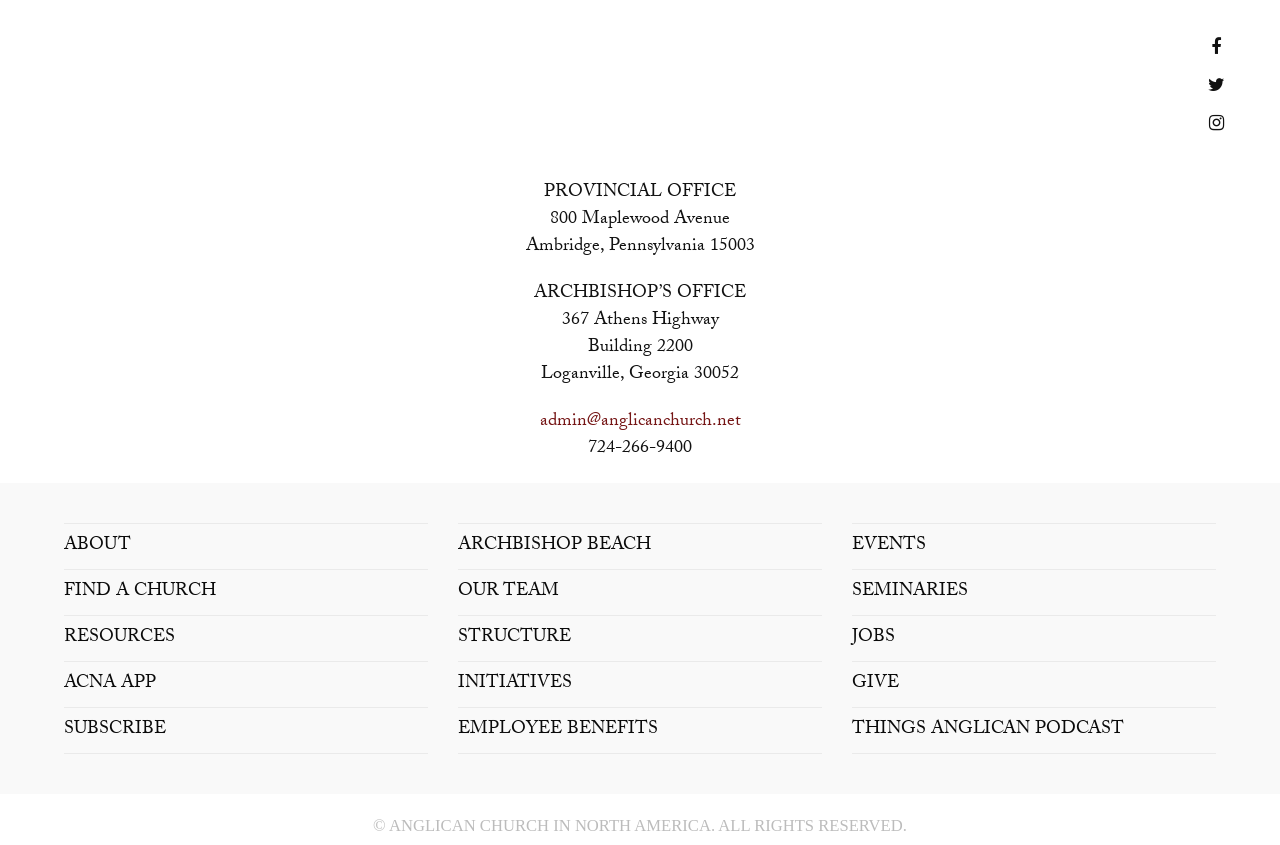What is the phone number of the office?
Your answer should be a single word or phrase derived from the screenshot.

724-266-9400